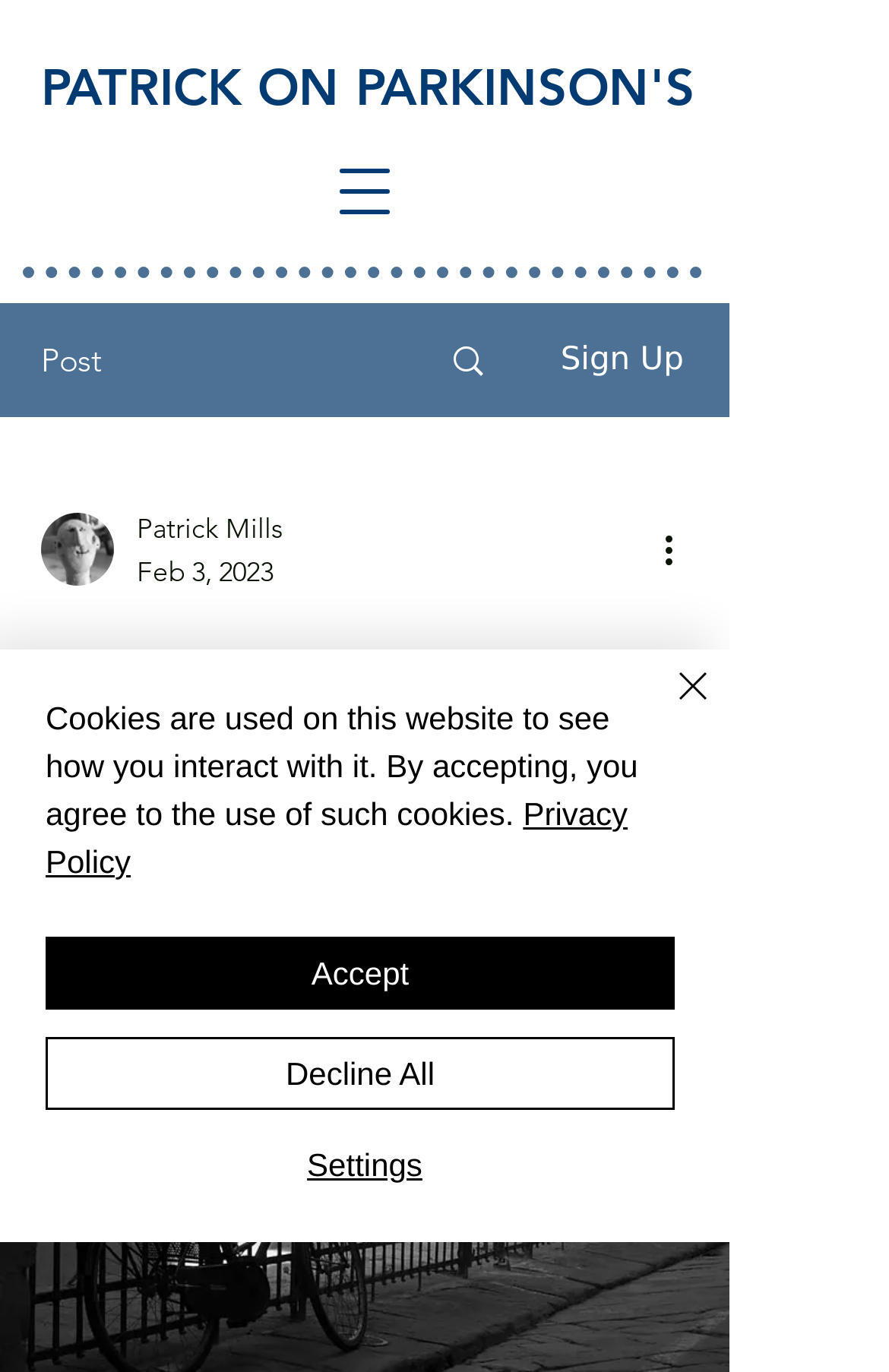Given the element description PATRICK ON PARKINSON'S, specify the bounding box coordinates of the corresponding UI element in the format (top-left x, top-left y, bottom-right x, bottom-right y). All values must be between 0 and 1.

[0.026, 0.028, 0.803, 0.098]